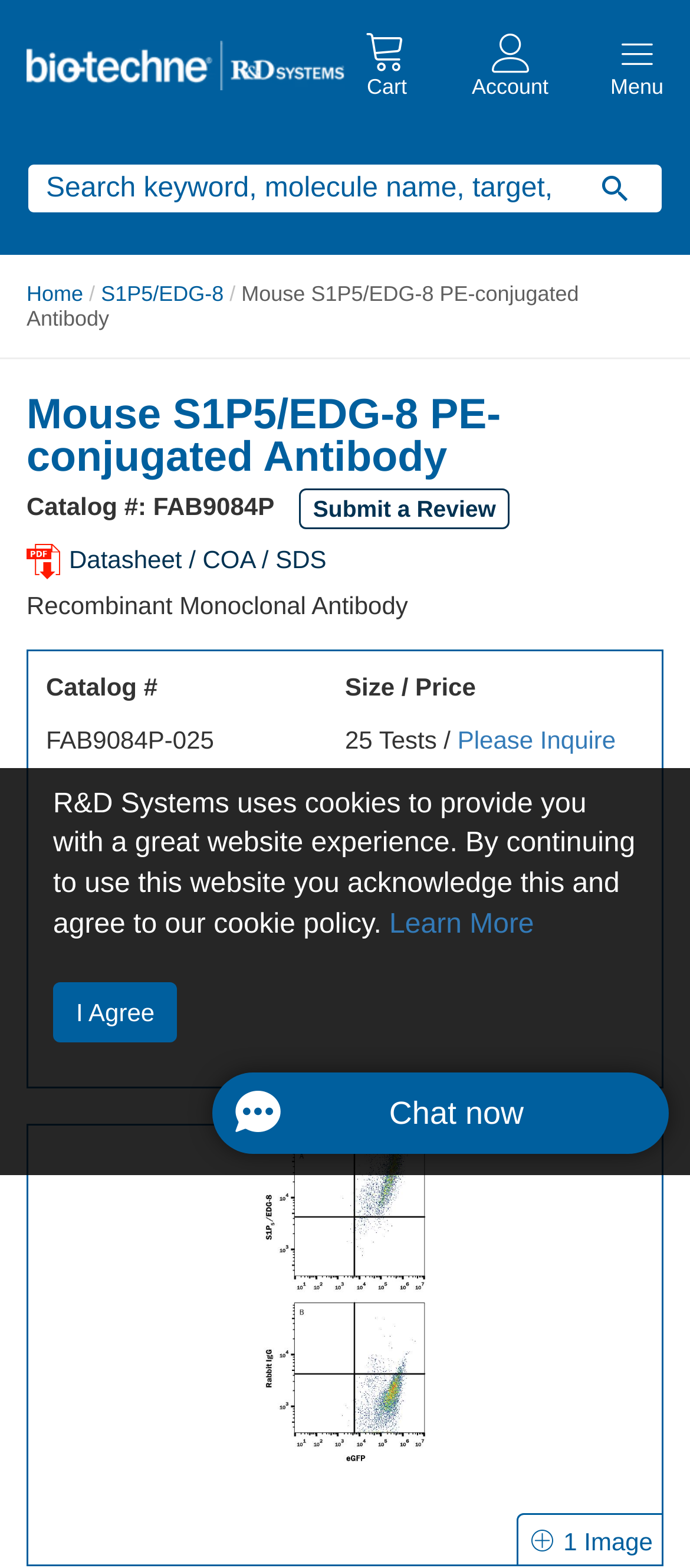Determine the primary headline of the webpage.

Mouse S1P5/EDG-8 PE-conjugated Antibody